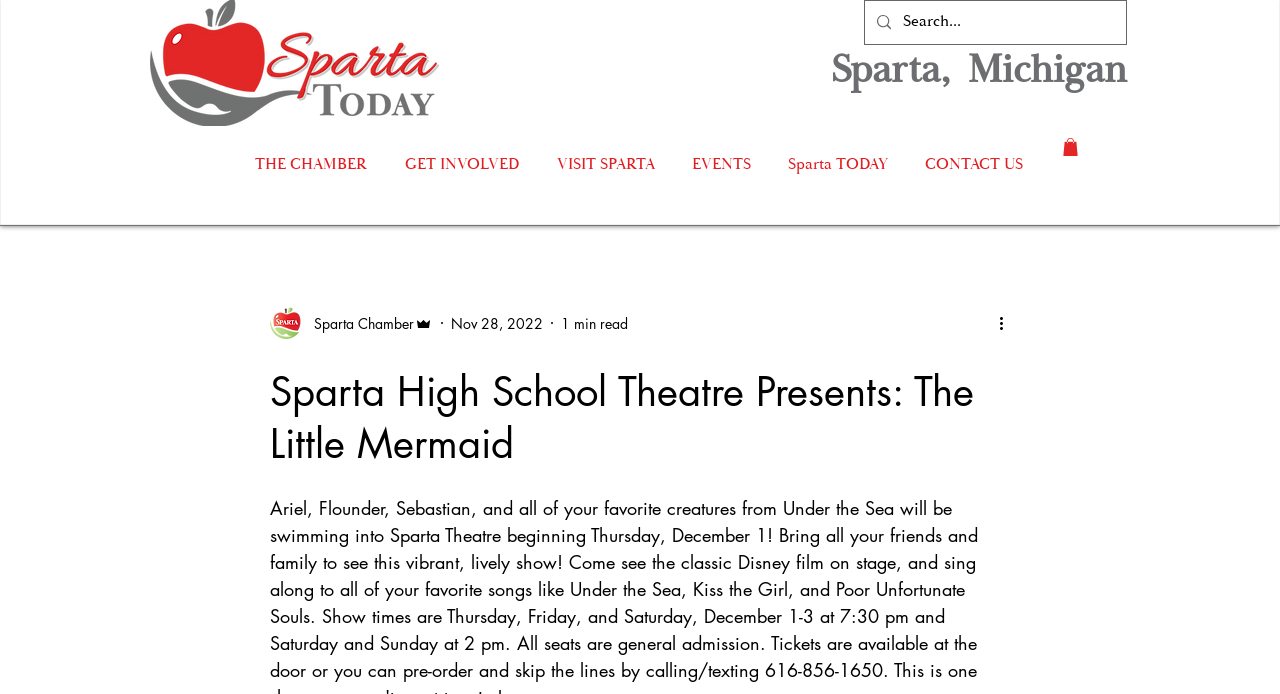Find the bounding box coordinates of the clickable element required to execute the following instruction: "Search for something". Provide the coordinates as four float numbers between 0 and 1, i.e., [left, top, right, bottom].

[0.676, 0.001, 0.88, 0.063]